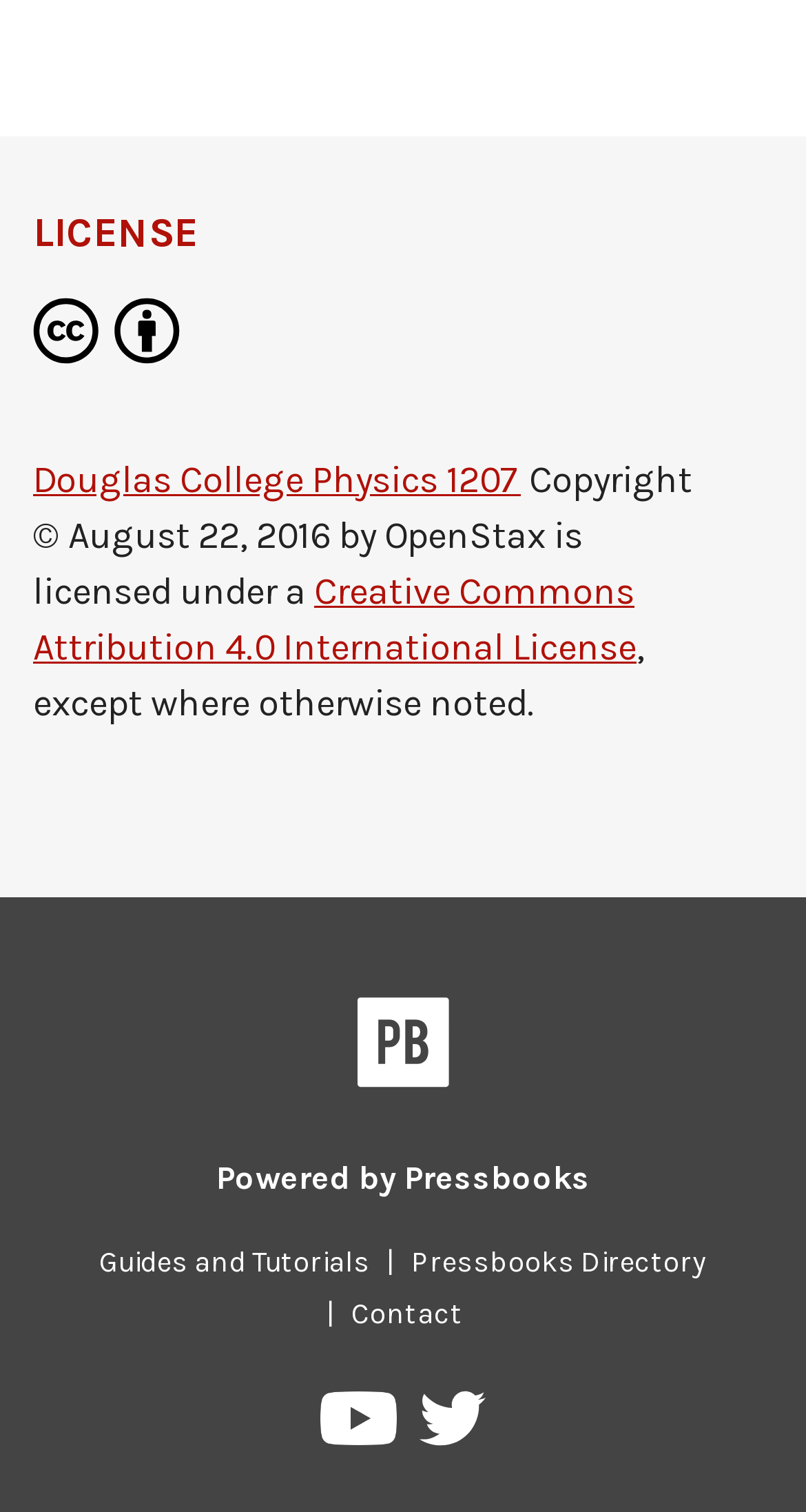Can you provide the bounding box coordinates for the element that should be clicked to implement the instruction: "Learn about Creative Commons Attribution 4.0 International License"?

[0.041, 0.375, 0.79, 0.442]